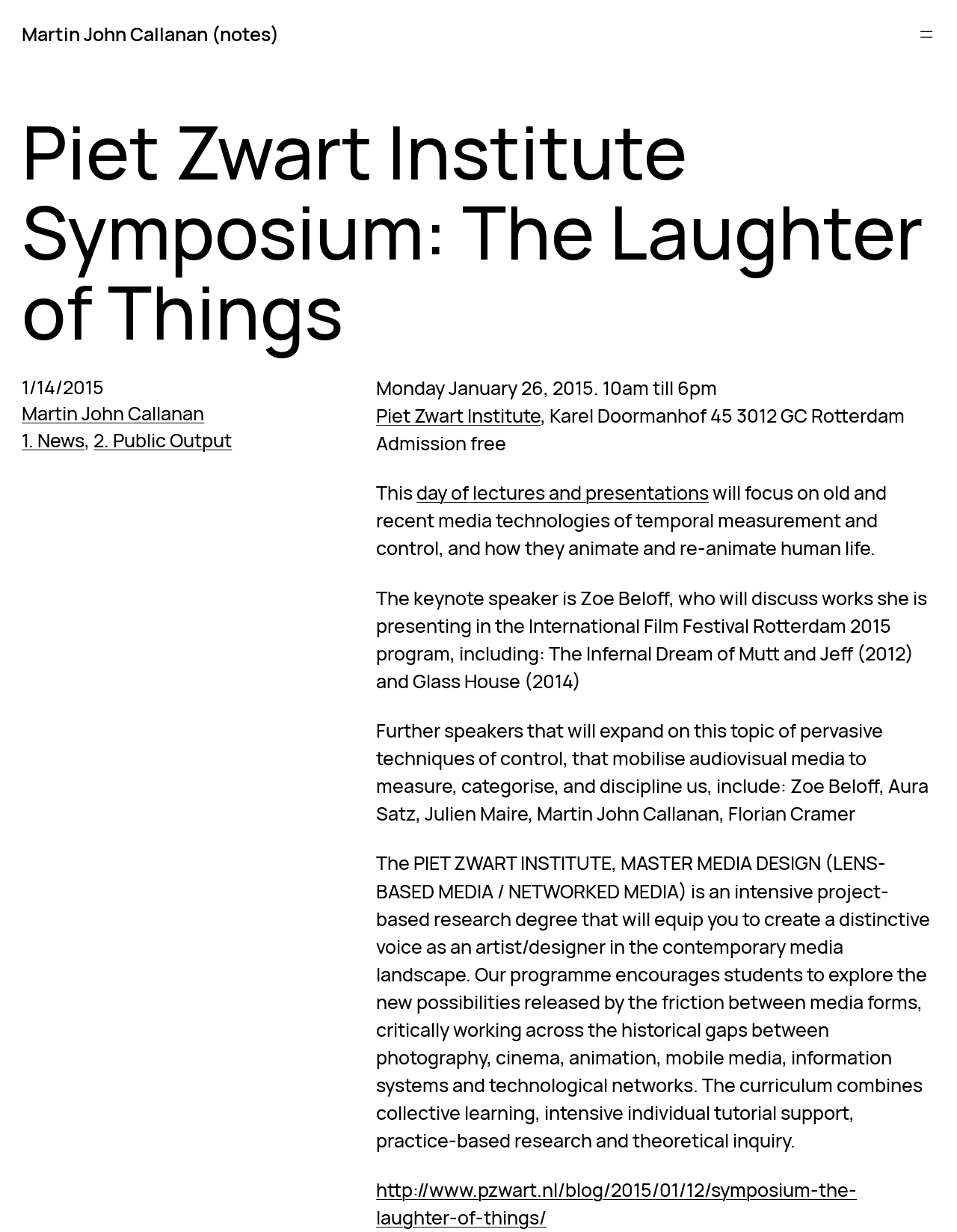What is the date of the symposium?
Respond to the question with a well-detailed and thorough answer.

The answer can be found in the paragraph that starts with 'Monday January 26, 2015. 10am till 6pm' which mentions the date and time of the symposium.